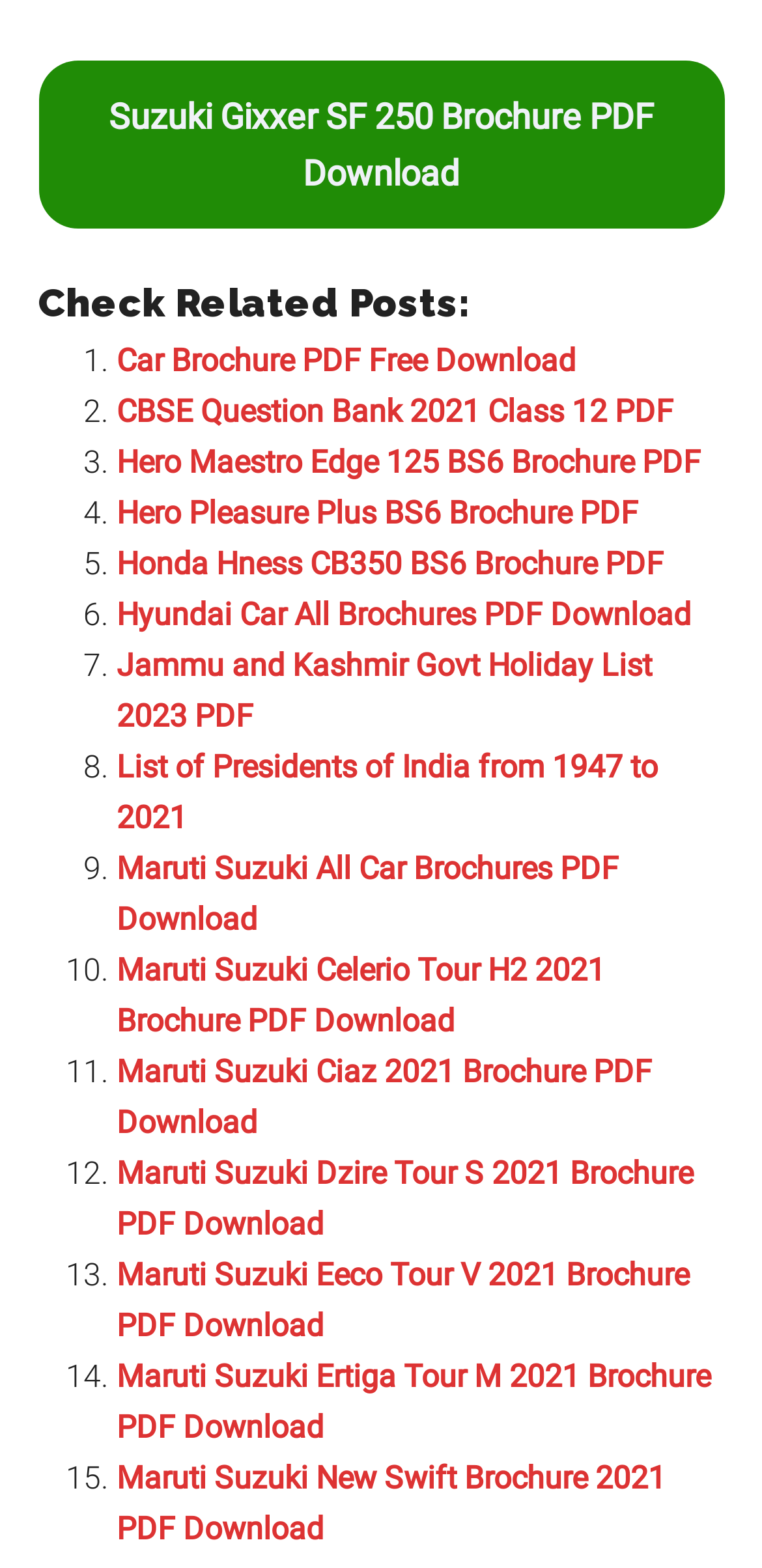Please answer the following question as detailed as possible based on the image: 
Is there a brochure for Hero Maestro Edge 125 BS6?

I searched the list of related posts and found a link to 'Hero Maestro Edge 125 BS6 Brochure PDF', which indicates that a brochure is available for this product.